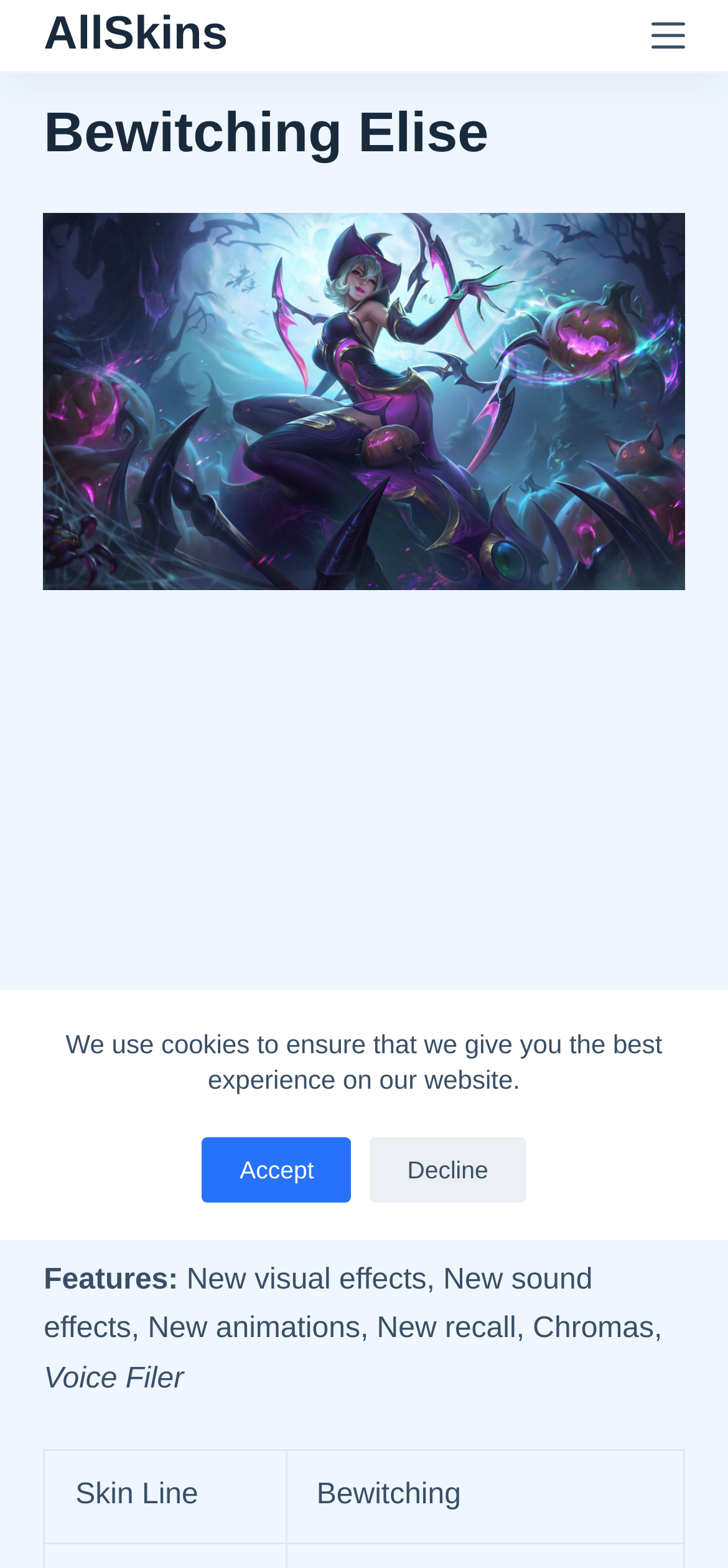Explain the webpage in detail.

The webpage is about the "Bewitching Elise" skin in League of Legends, providing detailed information about the skin. At the top left corner, there is a link to skip to the content. Below it, a cookie notification banner is displayed, with an "Accept" and "Decline" button. 

On the top navigation bar, there is a link to "AllSkins" on the left and a "Menu" button on the right. The main content area is divided into sections. The first section has a heading "Bewitching Elise" and an advertisement iframe below it, taking up the full width of the page.

The next section lists the features of the skin, including new visual effects, sound effects, animations, recall, and chromas. Below this, there is a section about the voice filter. This section has a table with two columns, displaying information about the skin line and the "Bewitching" skin.